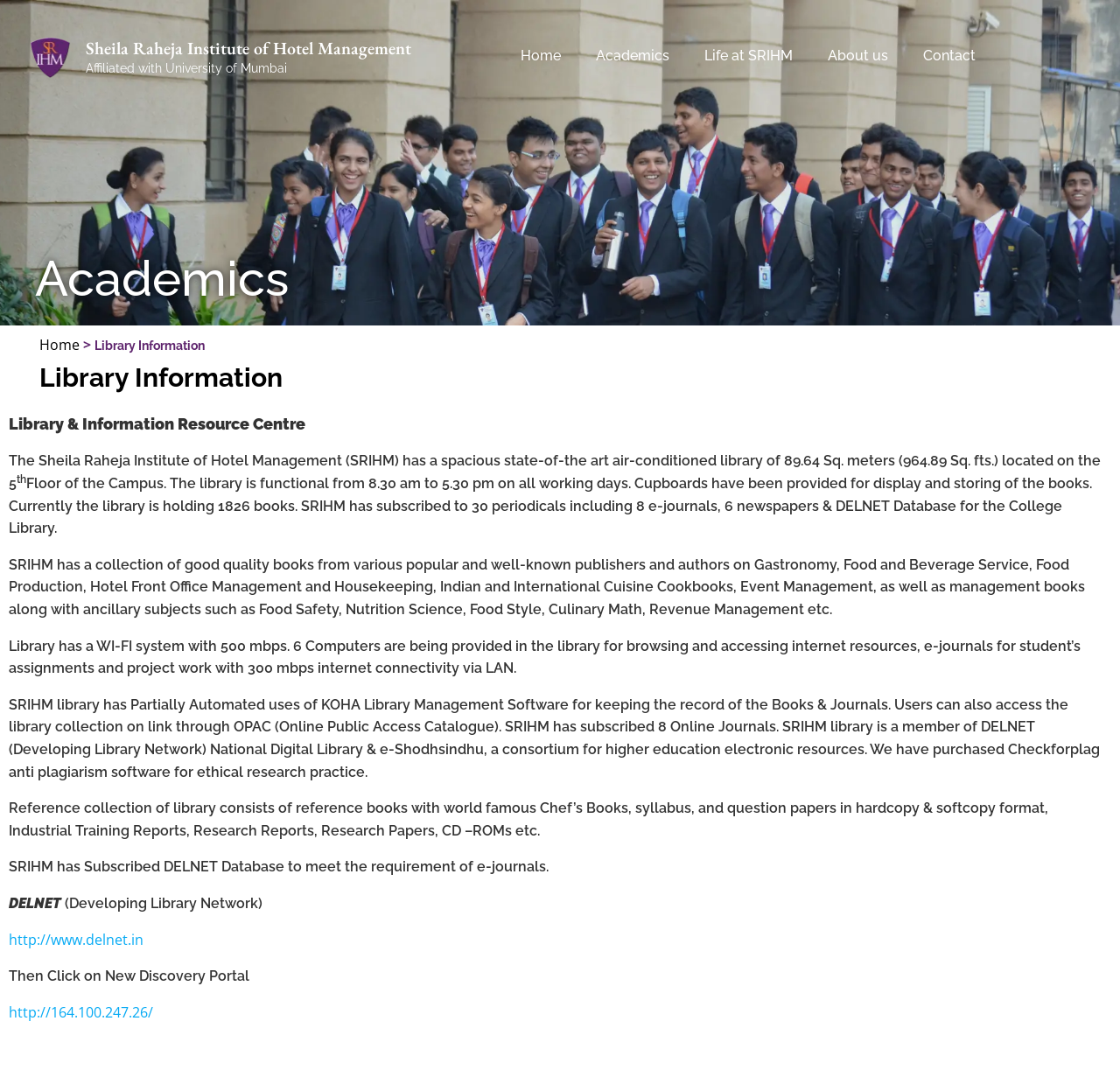Give a one-word or short-phrase answer to the following question: 
What is the name of the library management software used by SRIHM?

Koha